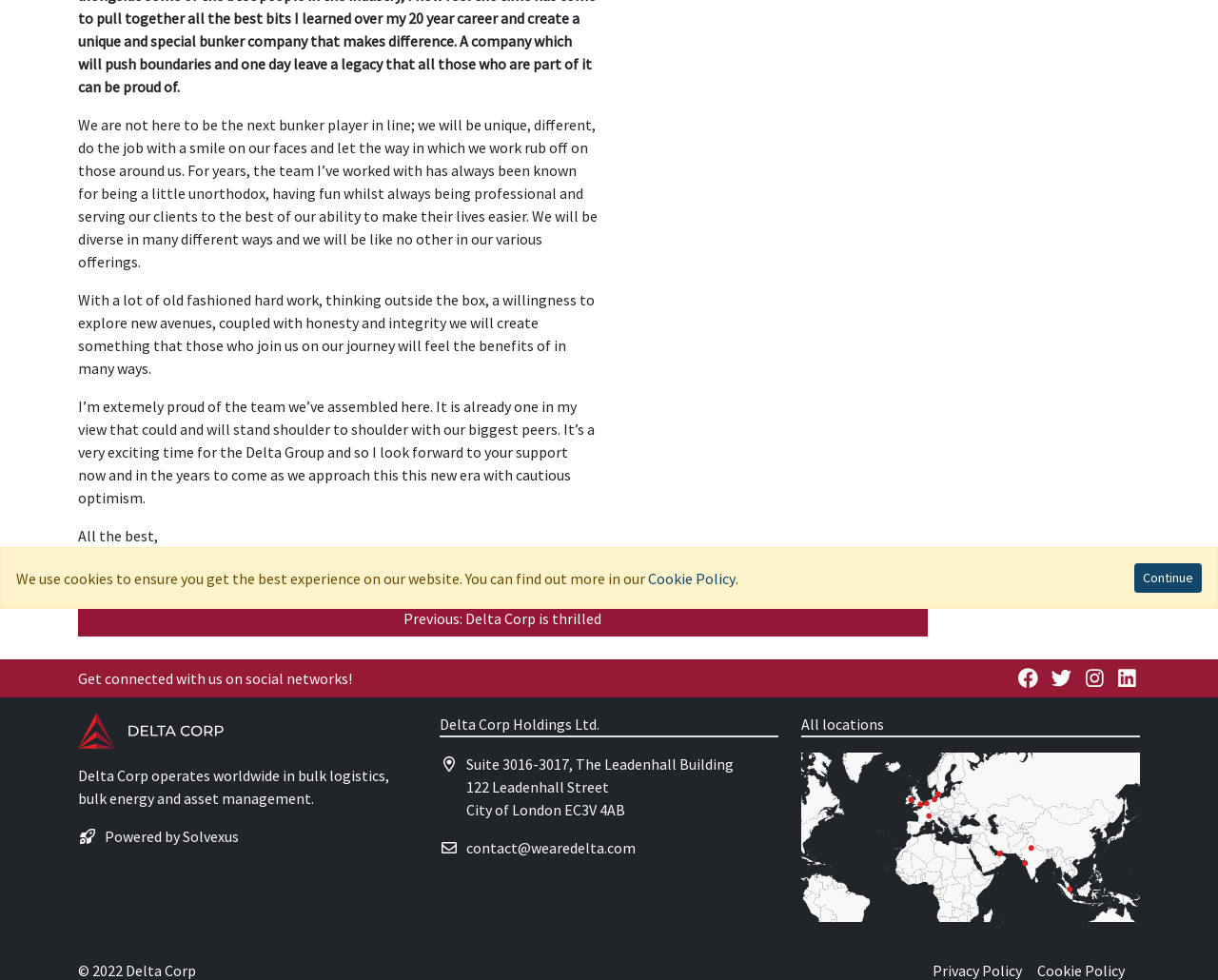Based on the provided description, "Previous: Delta Corp is thrilled", find the bounding box of the corresponding UI element in the screenshot.

[0.064, 0.613, 0.936, 0.65]